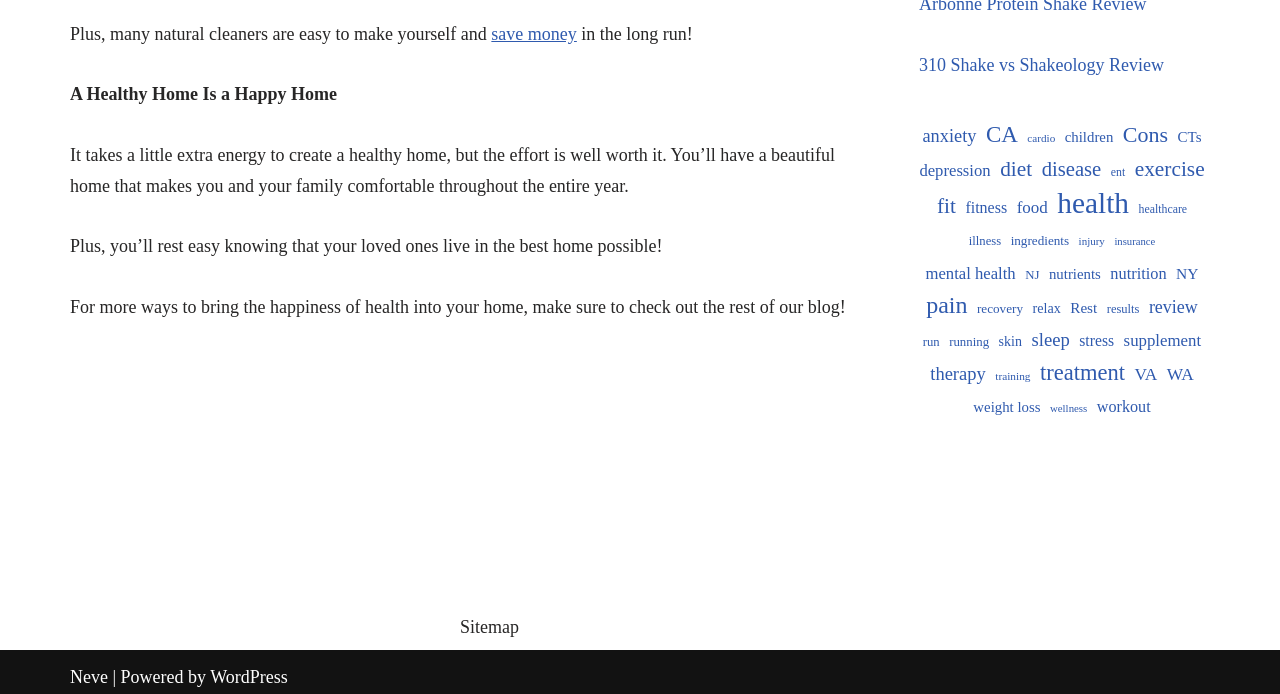Please identify the bounding box coordinates of the region to click in order to complete the given instruction: "visit 'Sitemap'". The coordinates should be four float numbers between 0 and 1, i.e., [left, top, right, bottom].

[0.359, 0.889, 0.405, 0.917]